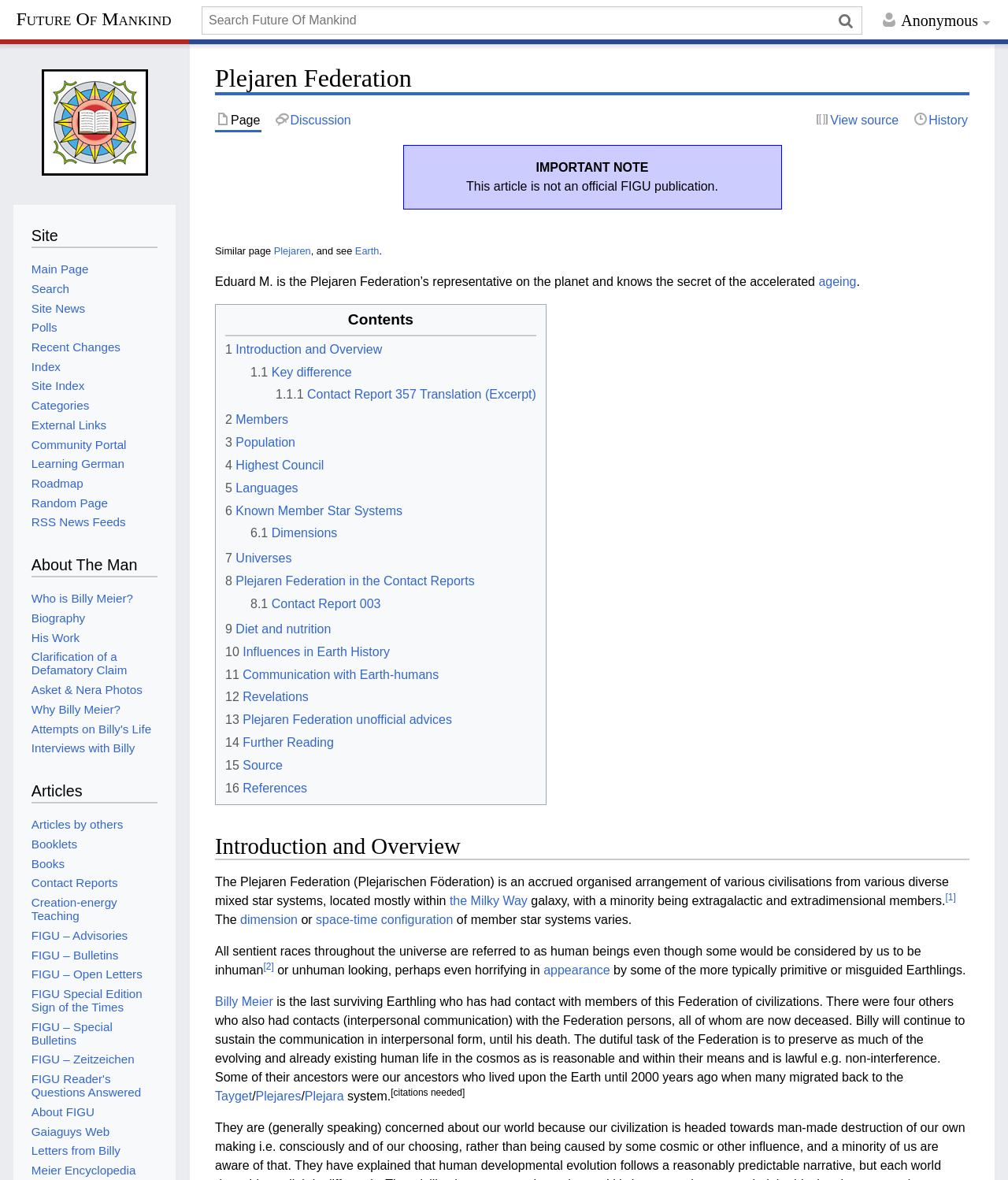Please locate the clickable area by providing the bounding box coordinates to follow this instruction: "Go to the main page".

[0.025, 0.045, 0.162, 0.163]